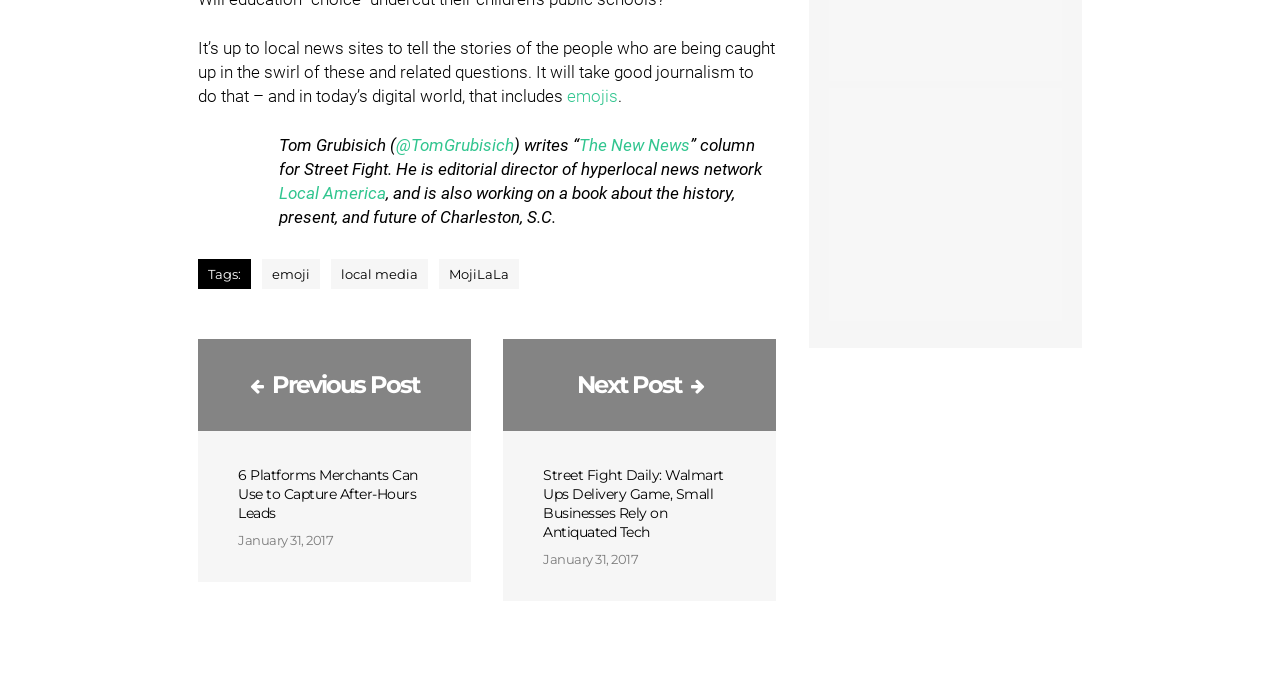What is the date of the previous post?
Please look at the screenshot and answer using one word or phrase.

January 31, 2017